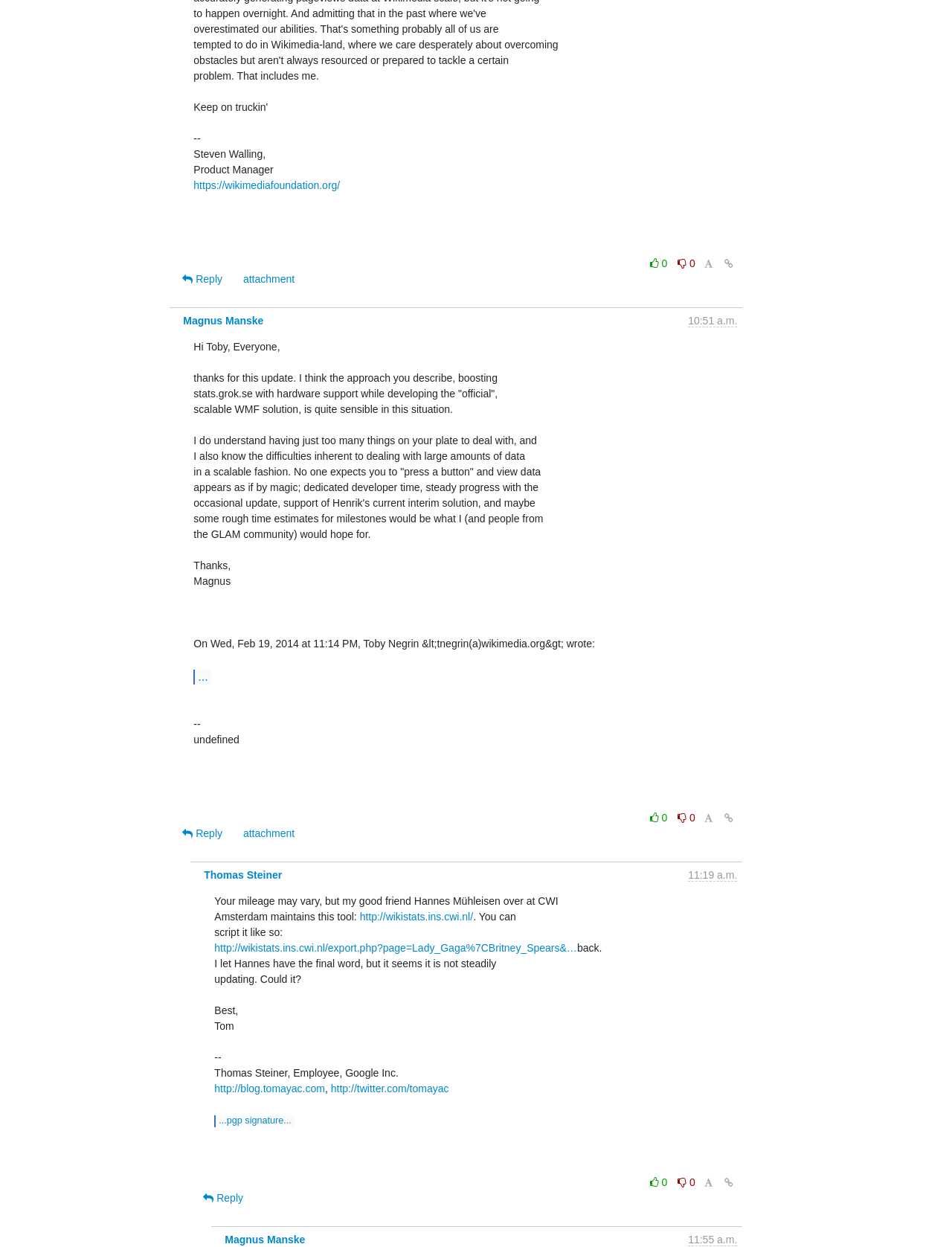Observe the image and answer the following question in detail: What is the topic of discussion in Magnus Manske's first email?

I read Magnus Manske's first email and found that he is discussing the approach of boosting stats.grok.se with hardware support while developing the 'official', scalable WMF solution. He is responding to an update from Toby Negrin and sharing his thoughts on the matter.